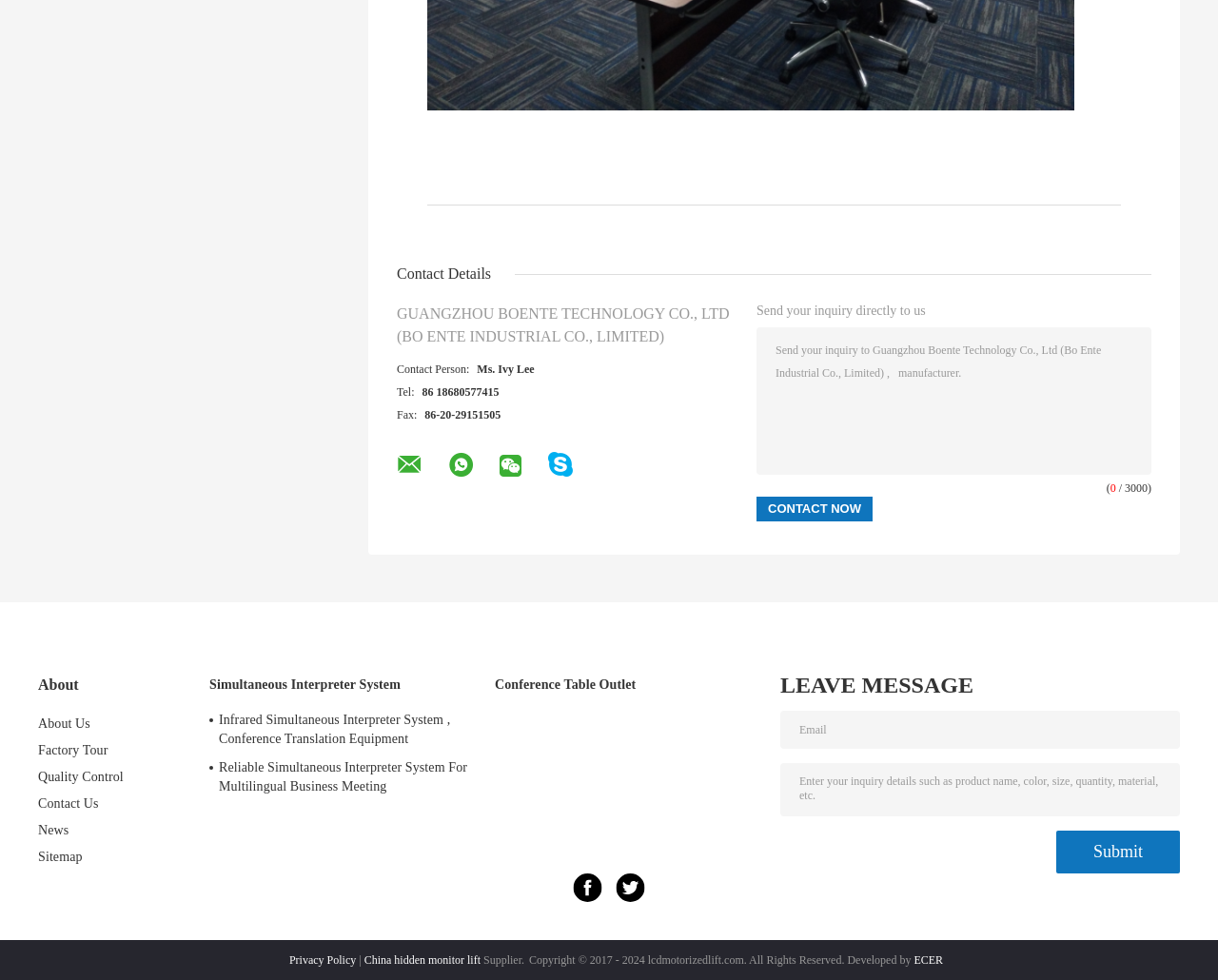Determine the bounding box coordinates of the region I should click to achieve the following instruction: "Click Simultaneous Interpreter System". Ensure the bounding box coordinates are four float numbers between 0 and 1, i.e., [left, top, right, bottom].

[0.172, 0.688, 0.406, 0.709]